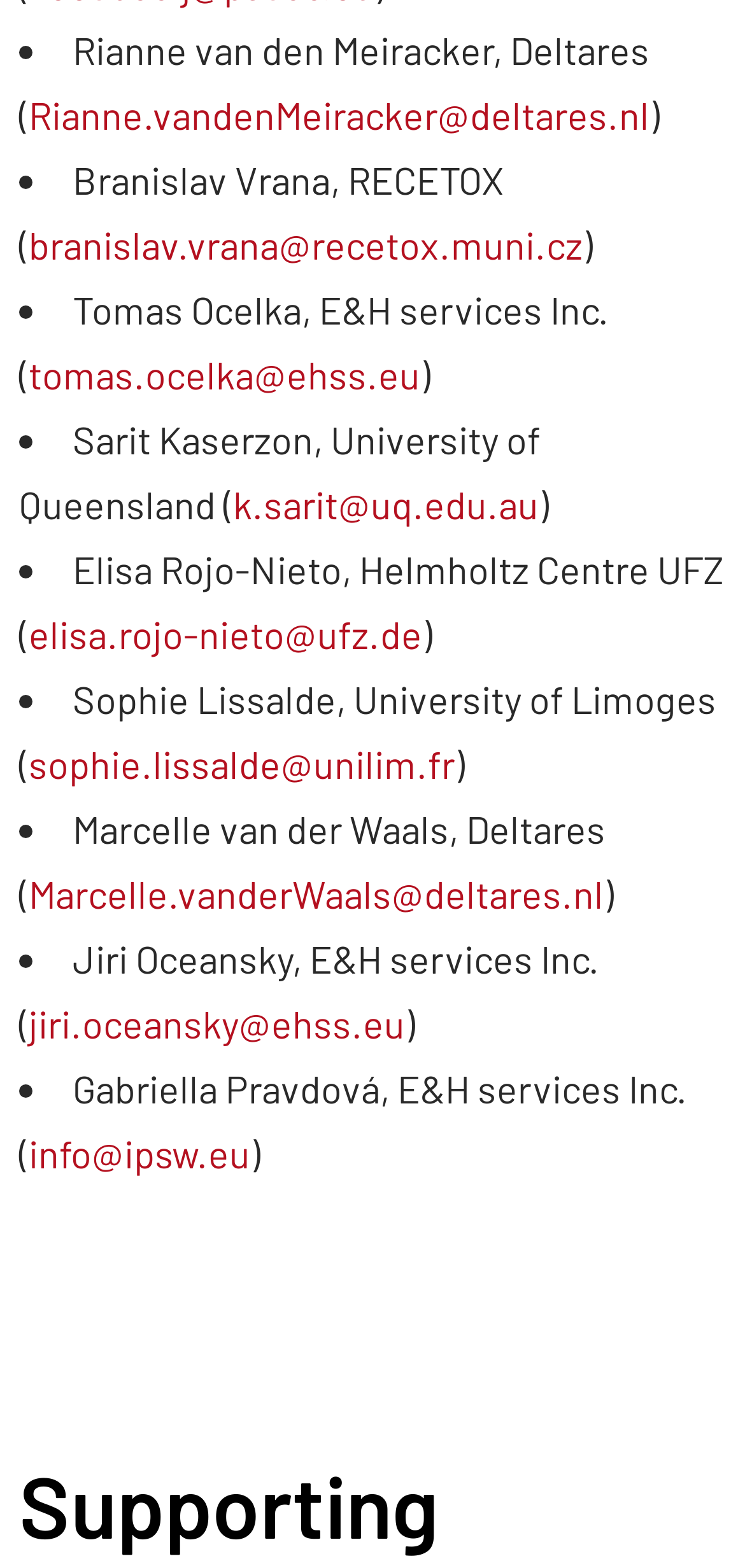Find the bounding box coordinates of the clickable element required to execute the following instruction: "Visit Tomas Ocelka's email". Provide the coordinates as four float numbers between 0 and 1, i.e., [left, top, right, bottom].

[0.038, 0.224, 0.564, 0.253]